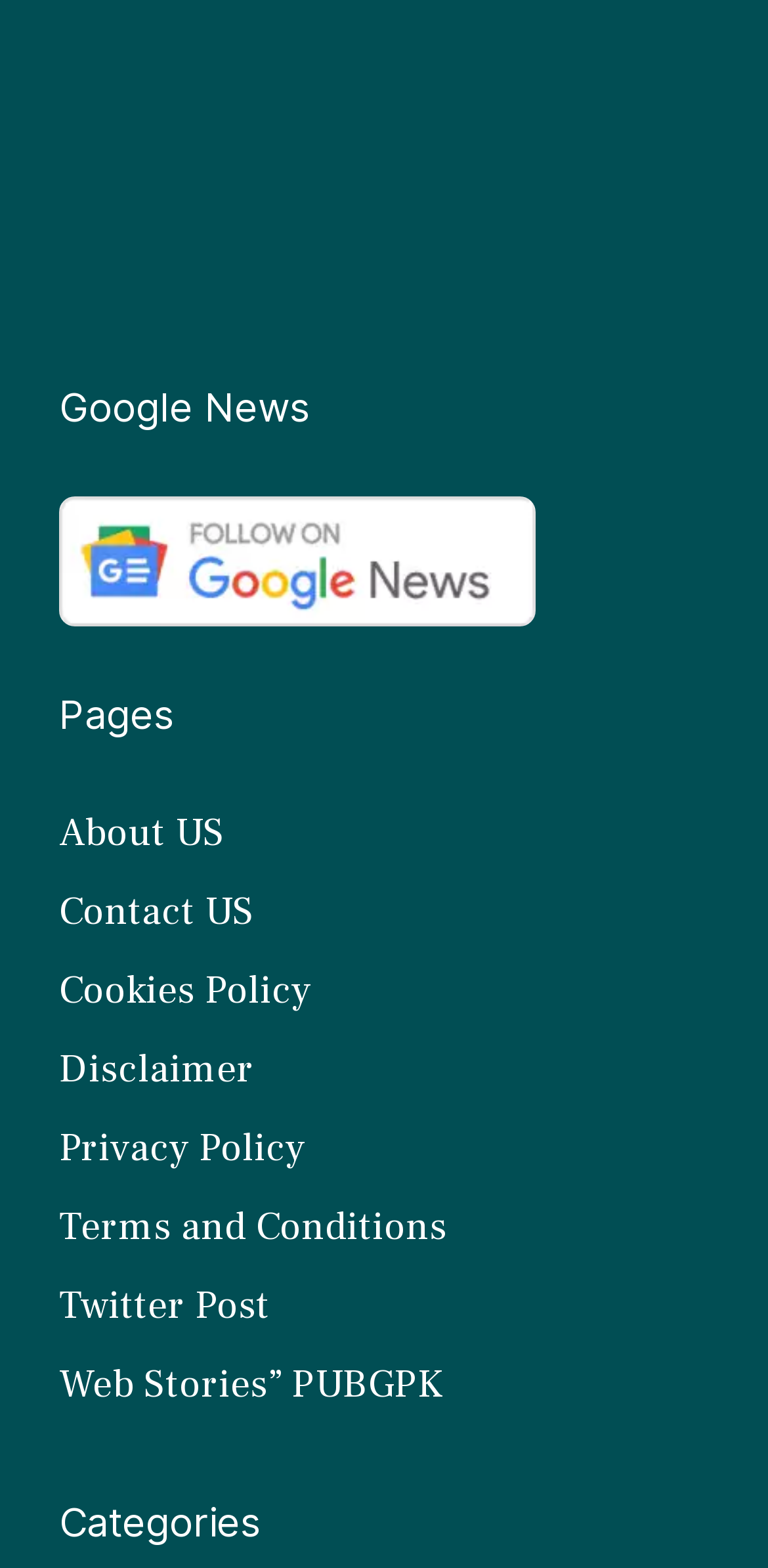Reply to the question with a brief word or phrase: How many links are there in the 'Pages' section?

7